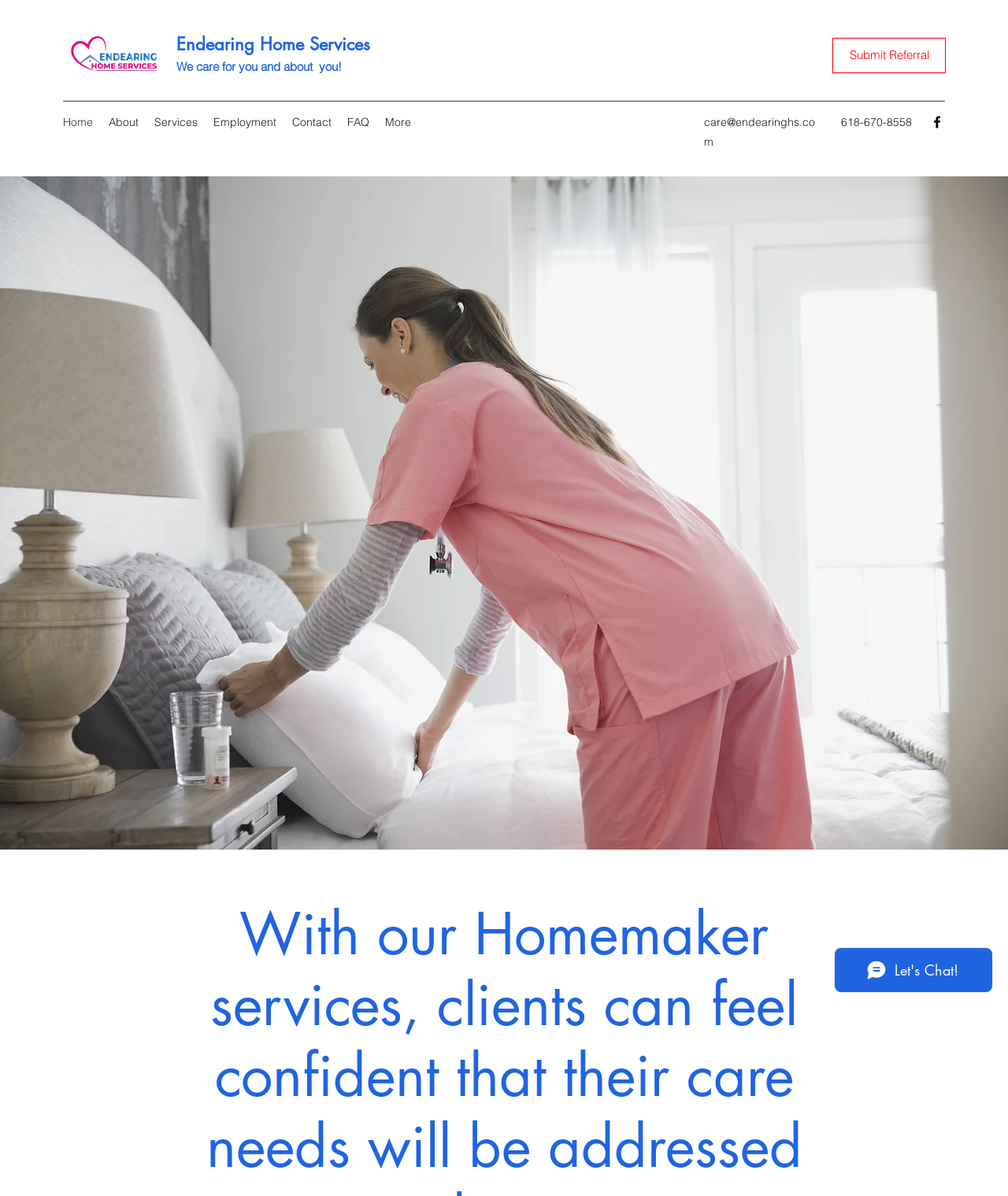Using the provided element description, identify the bounding box coordinates as (top-left x, top-left y, bottom-right x, bottom-right y). Ensure all values are between 0 and 1. Description: Management and Personality Test

None